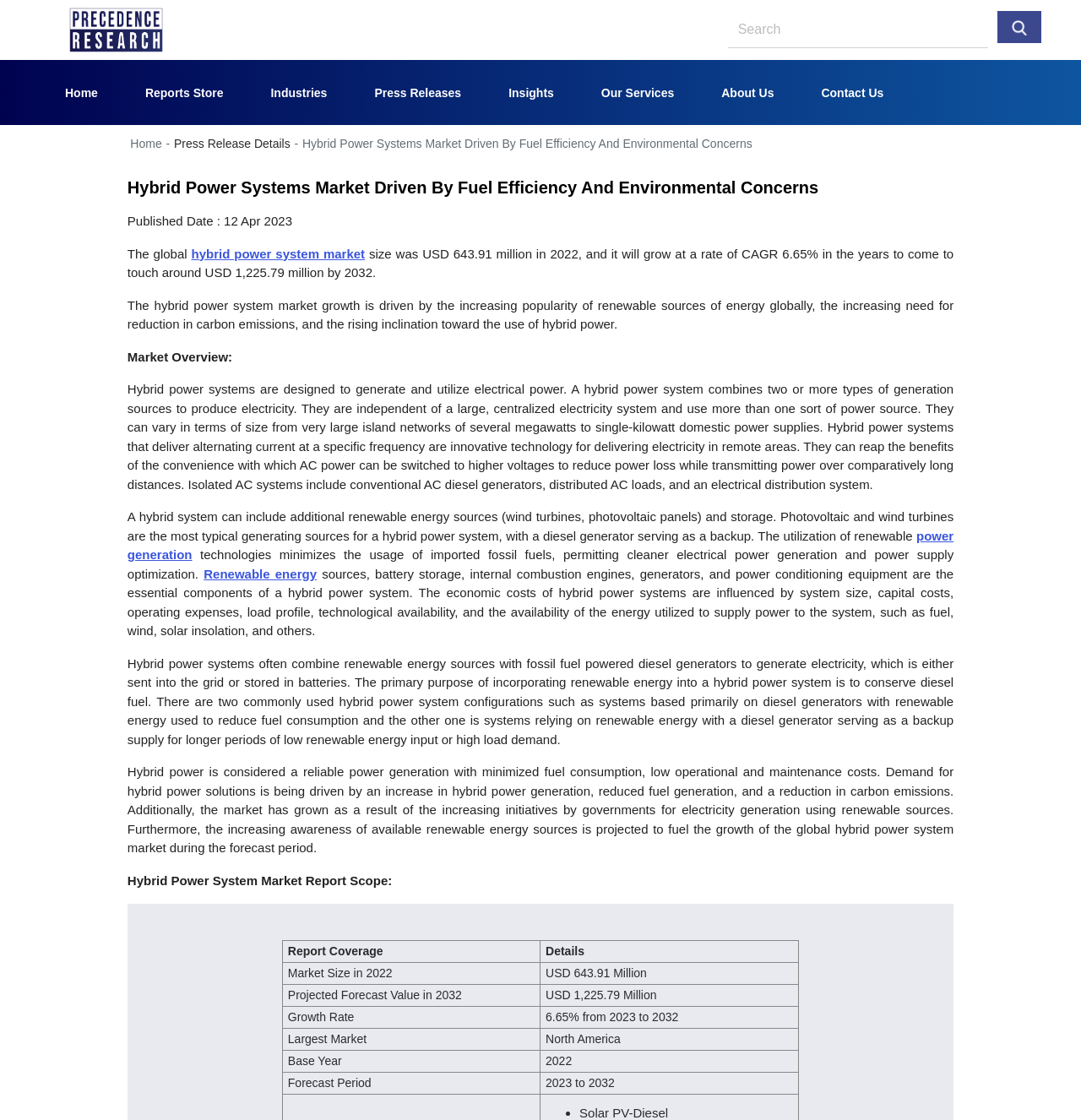Determine the bounding box coordinates of the clickable element to complete this instruction: "read hybrid power system market report". Provide the coordinates in the format of four float numbers between 0 and 1, [left, top, right, bottom].

[0.118, 0.22, 0.338, 0.233]